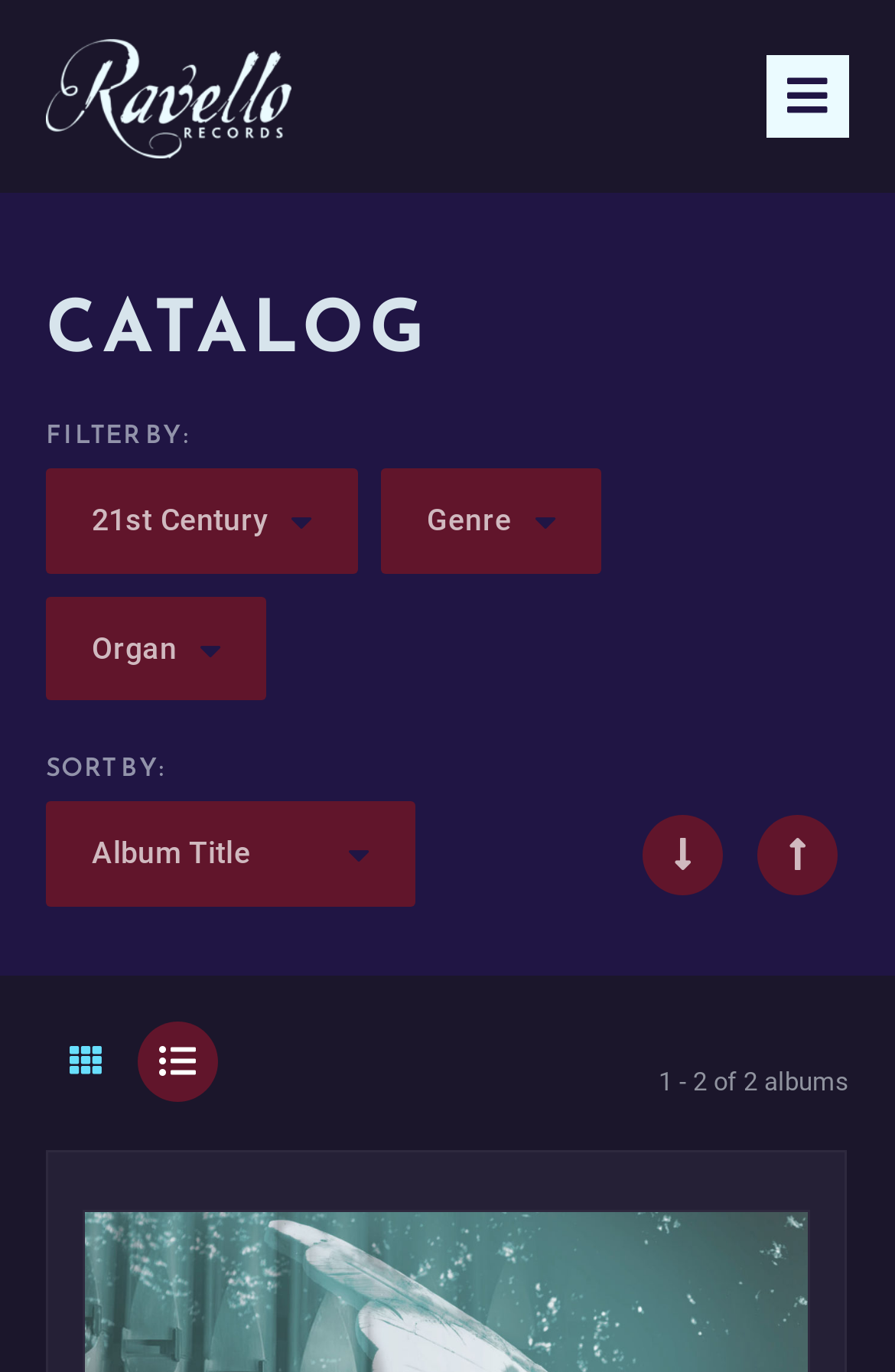Identify the bounding box coordinates for the element you need to click to achieve the following task: "Subscribe to the newsletter". The coordinates must be four float values ranging from 0 to 1, formatted as [left, top, right, bottom].

None